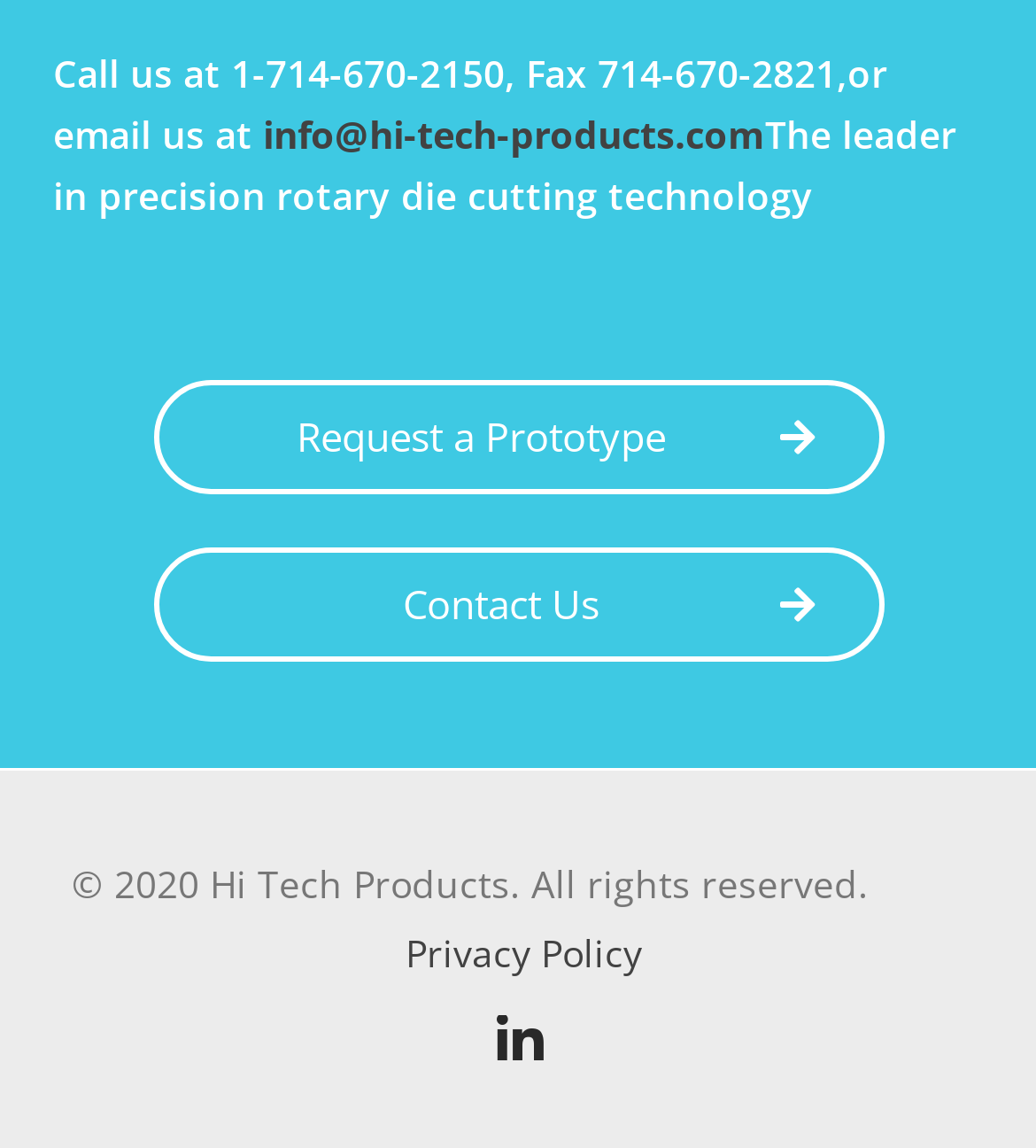Please give a succinct answer to the question in one word or phrase:
What is the company's email address?

info@hi-tech-products.com